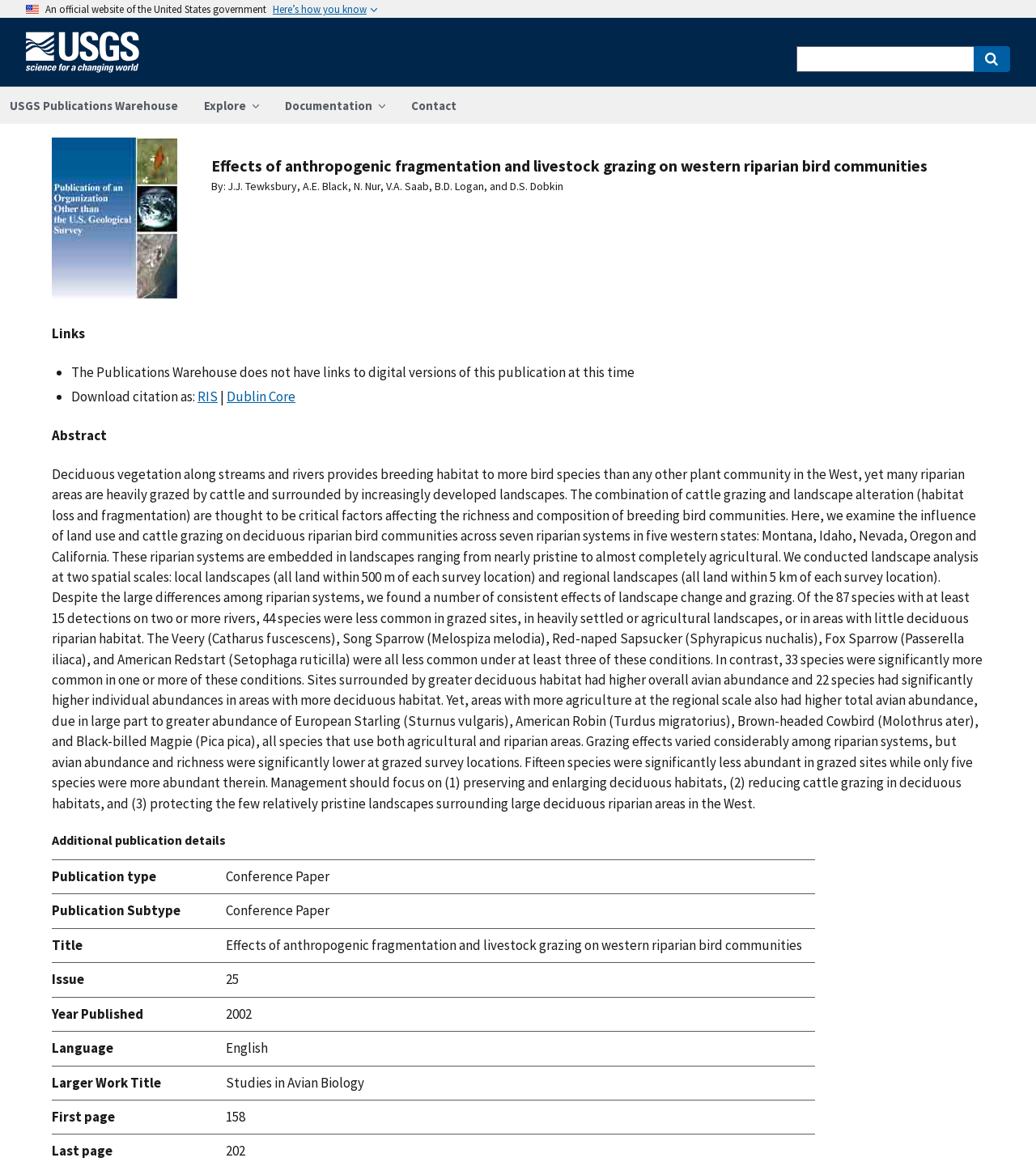Identify the bounding box of the UI element that matches this description: "Here’s how you know".

[0.263, 0.003, 0.364, 0.013]